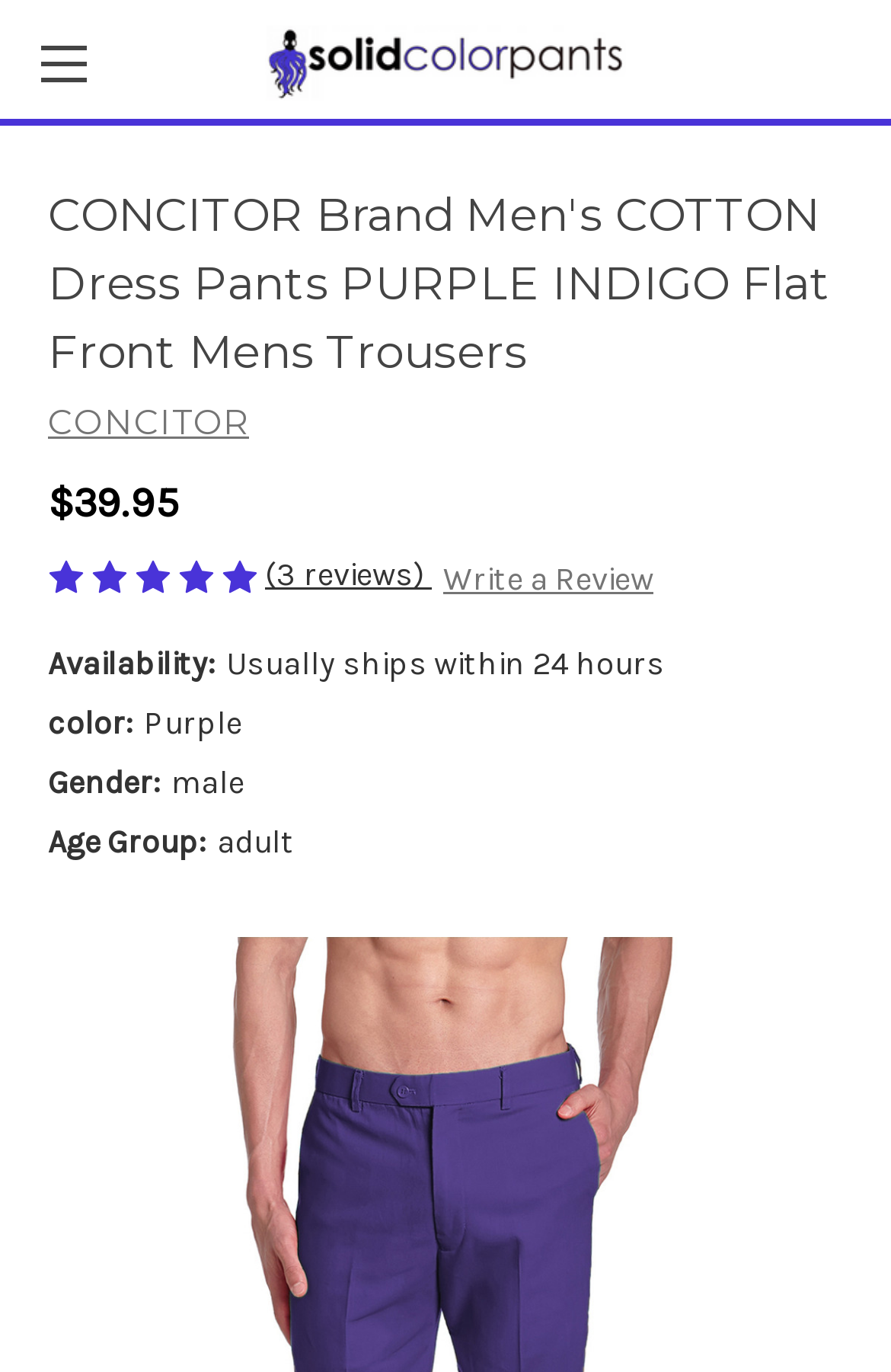What is the usual shipping time for this product?
Refer to the screenshot and answer in one word or phrase.

within 24 hours